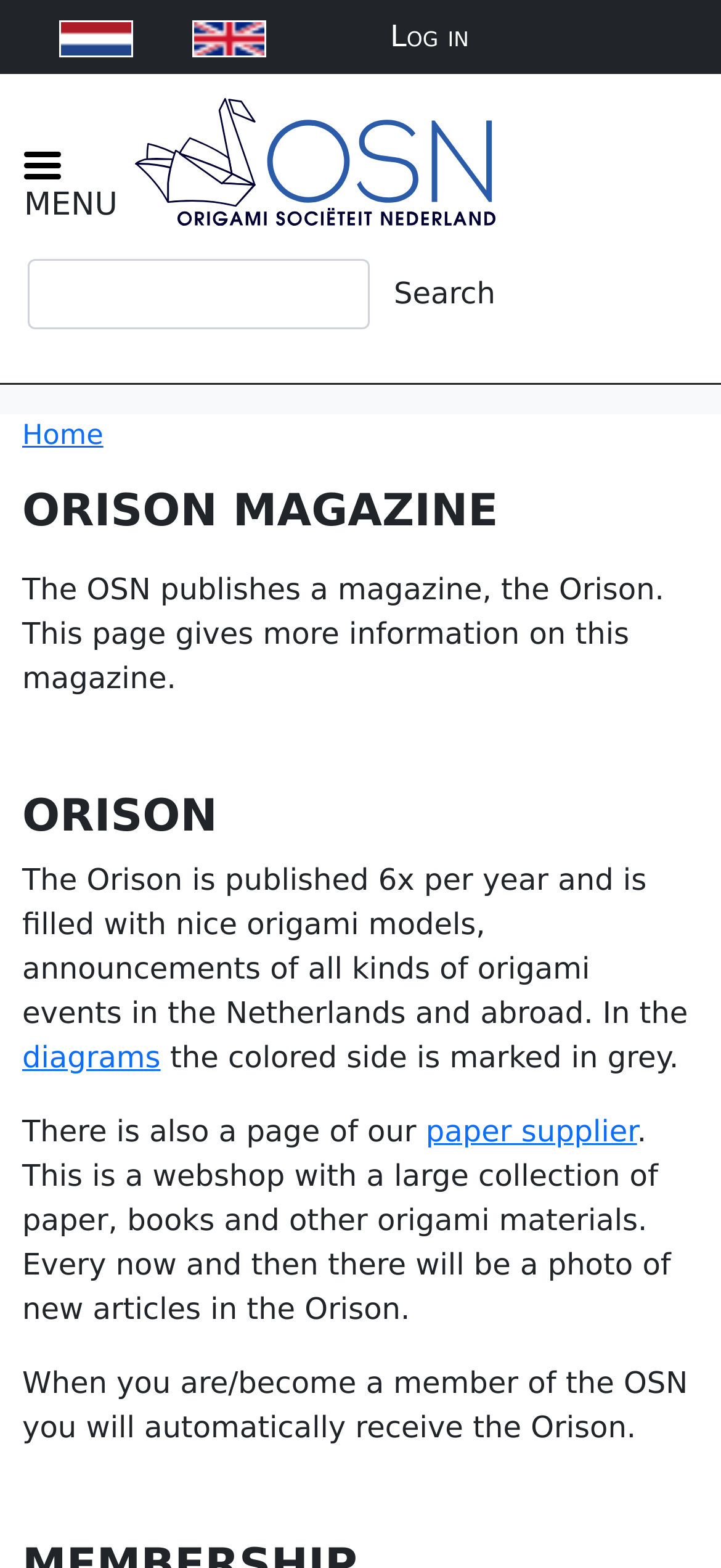Please determine the bounding box coordinates of the area that needs to be clicked to complete this task: 'Switch to Dutch language'. The coordinates must be four float numbers between 0 and 1, formatted as [left, top, right, bottom].

[0.082, 0.012, 0.185, 0.034]